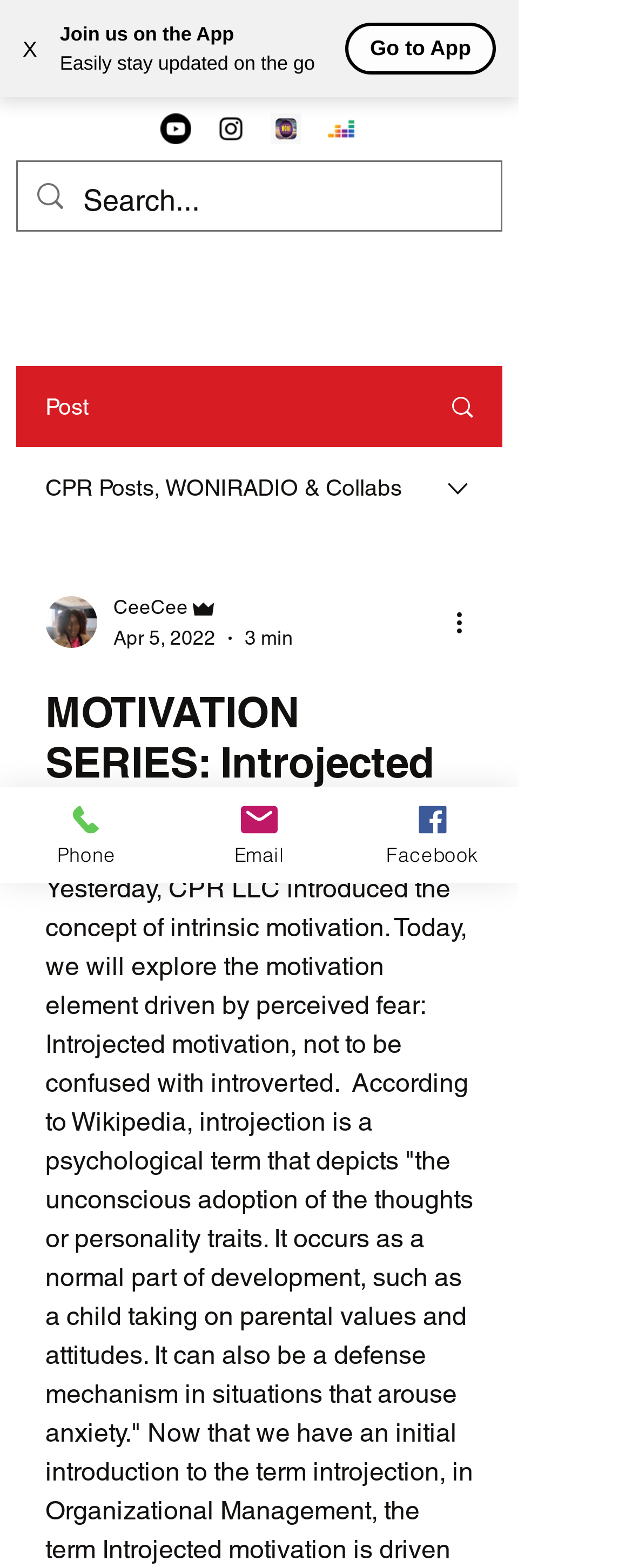Specify the bounding box coordinates for the region that must be clicked to perform the given instruction: "Visit the Youtube channel".

[0.254, 0.072, 0.303, 0.092]